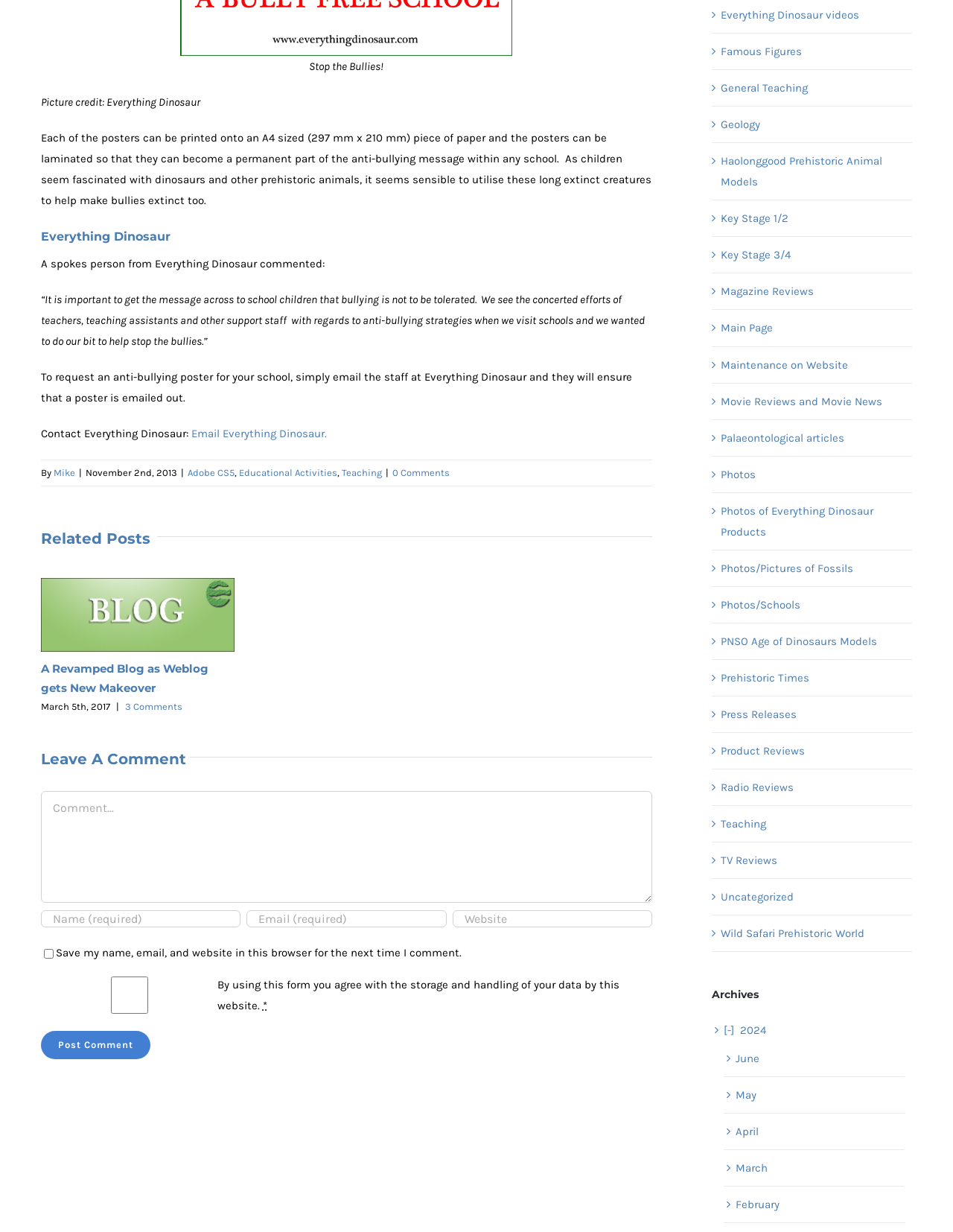What is the topic of the related post?
Give a one-word or short-phrase answer derived from the screenshot.

A Revamped Blog